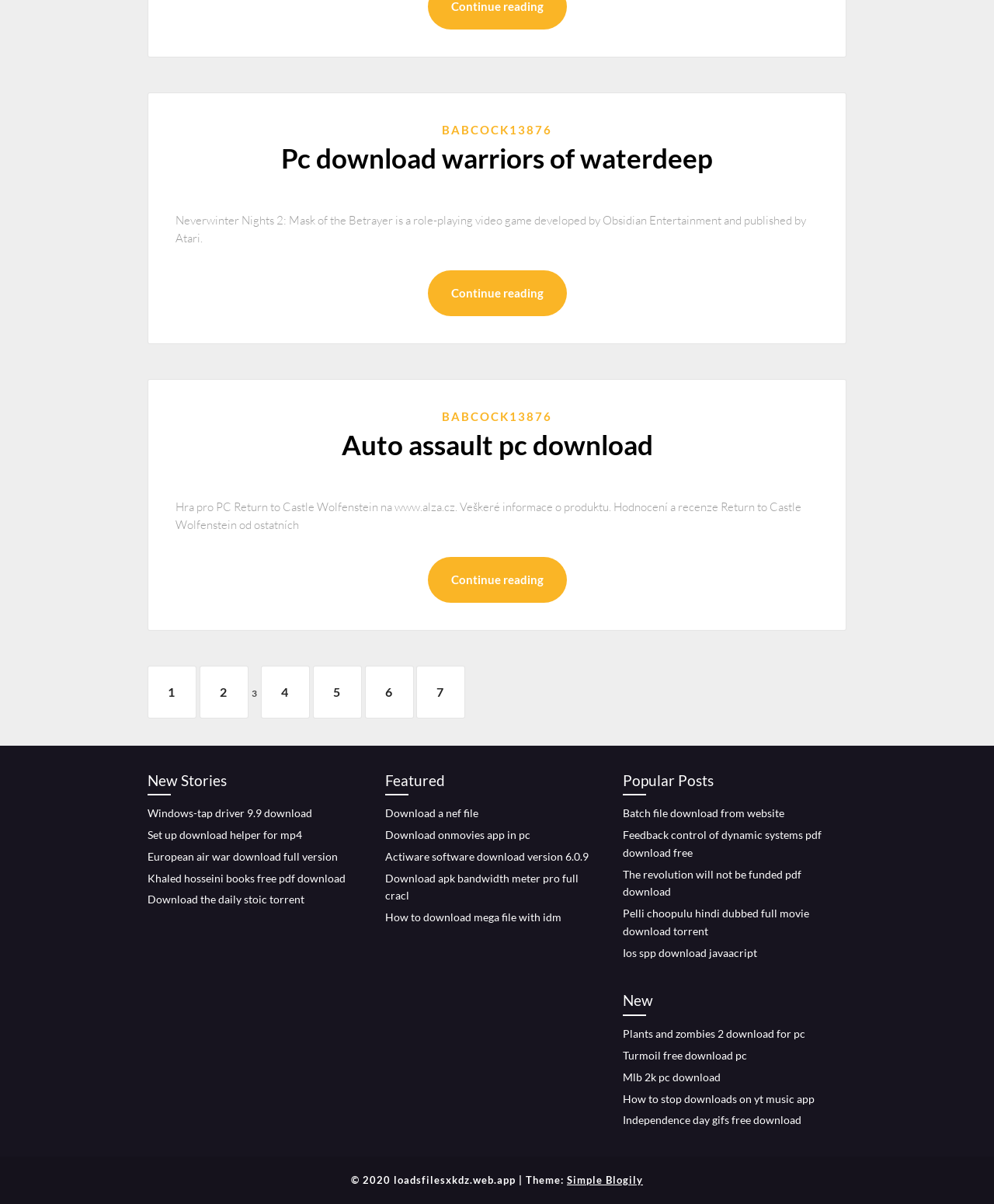Bounding box coordinates are specified in the format (top-left x, top-left y, bottom-right x, bottom-right y). All values are floating point numbers bounded between 0 and 1. Please provide the bounding box coordinate of the region this sentence describes: 6

[0.367, 0.553, 0.416, 0.596]